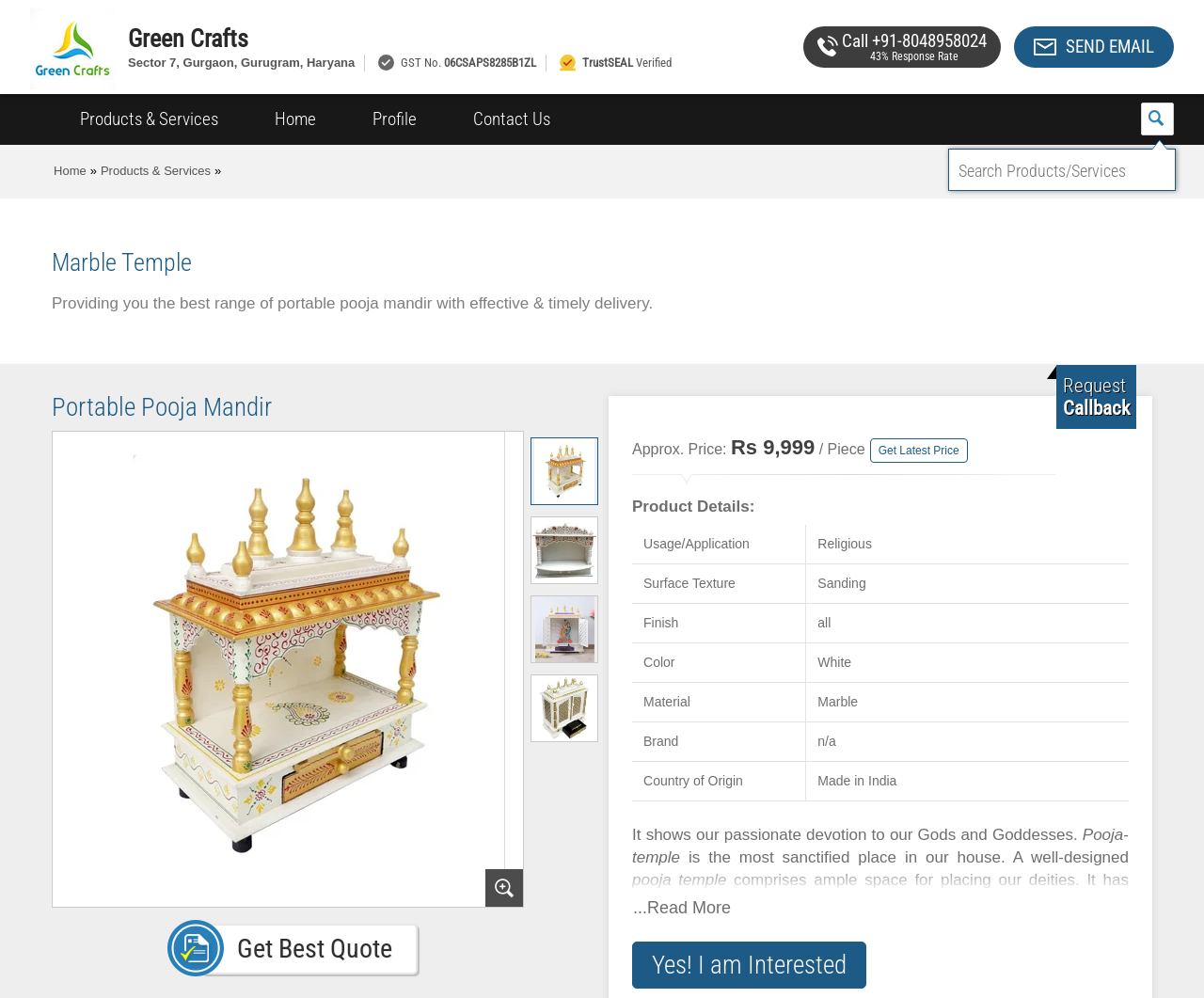Identify the bounding box coordinates necessary to click and complete the given instruction: "Request a callback".

[0.877, 0.366, 0.944, 0.43]